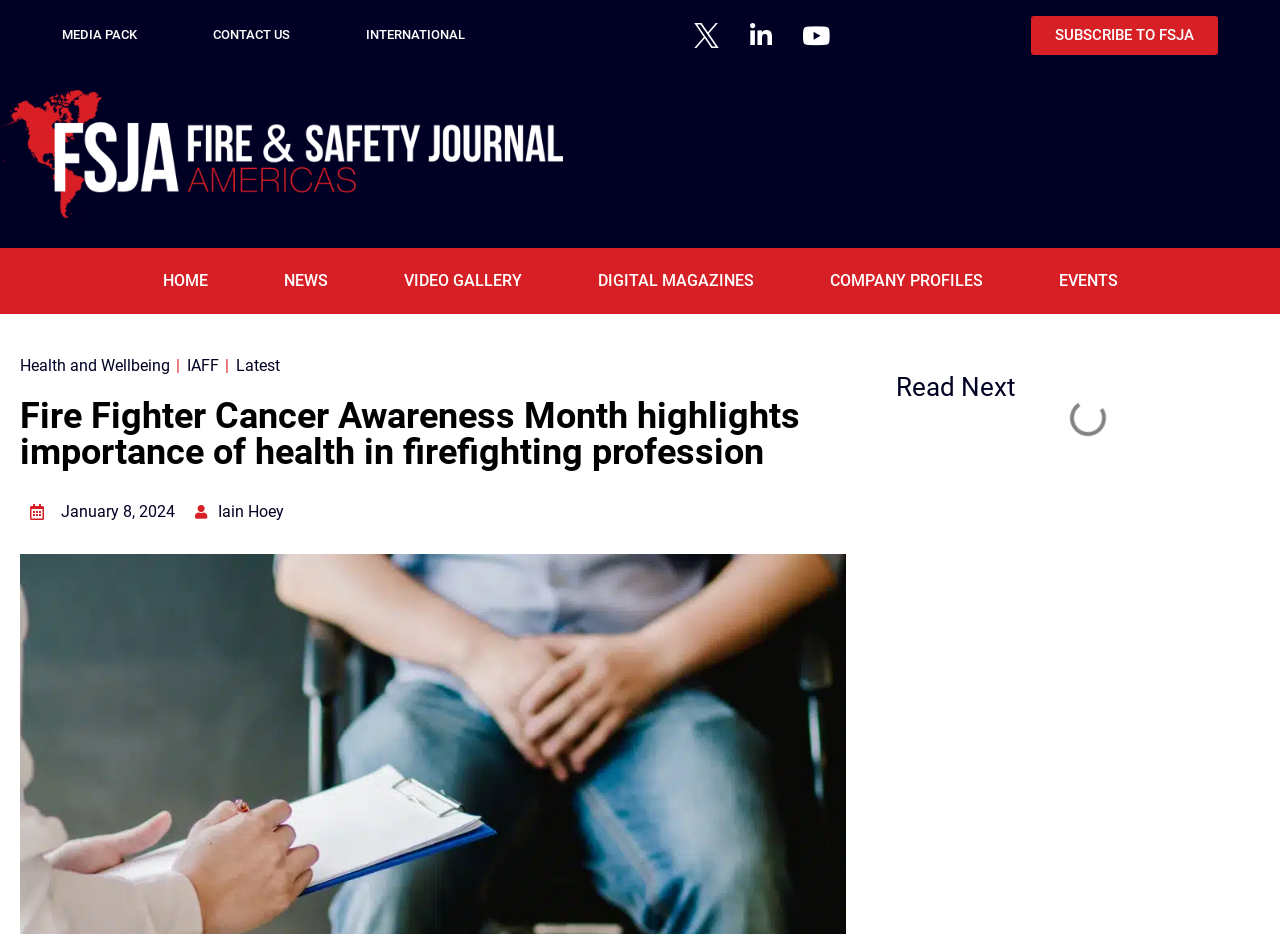Determine the bounding box coordinates for the area that needs to be clicked to fulfill this task: "Click on MEDIA PACK". The coordinates must be given as four float numbers between 0 and 1, i.e., [left, top, right, bottom].

[0.049, 0.013, 0.107, 0.062]